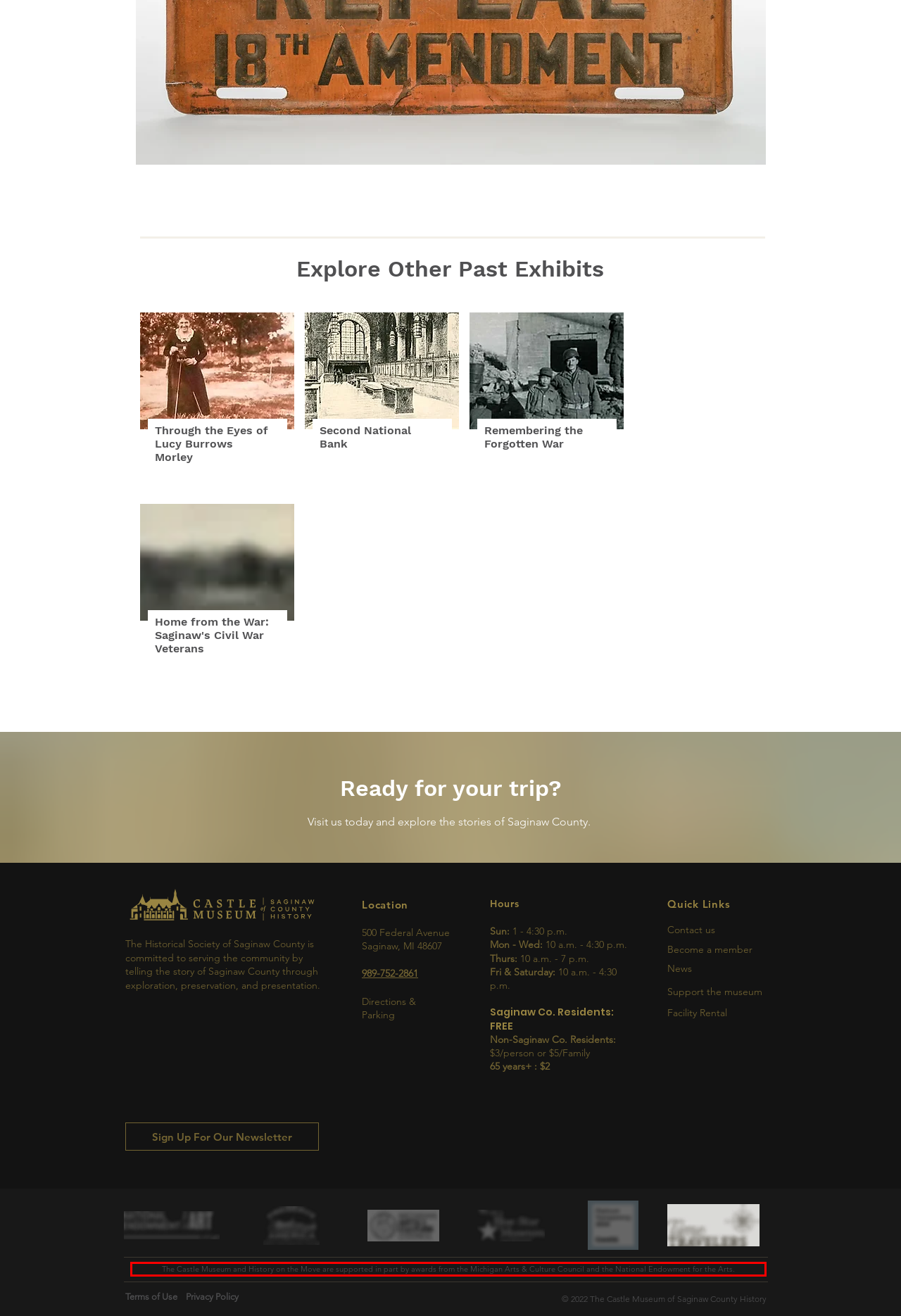You have a screenshot of a webpage with a red bounding box. Use OCR to generate the text contained within this red rectangle.

The Castle Museum and History on the Move are supported in part by awards from the Michigan Arts & Culture Council and the National Endowment for the Arts.